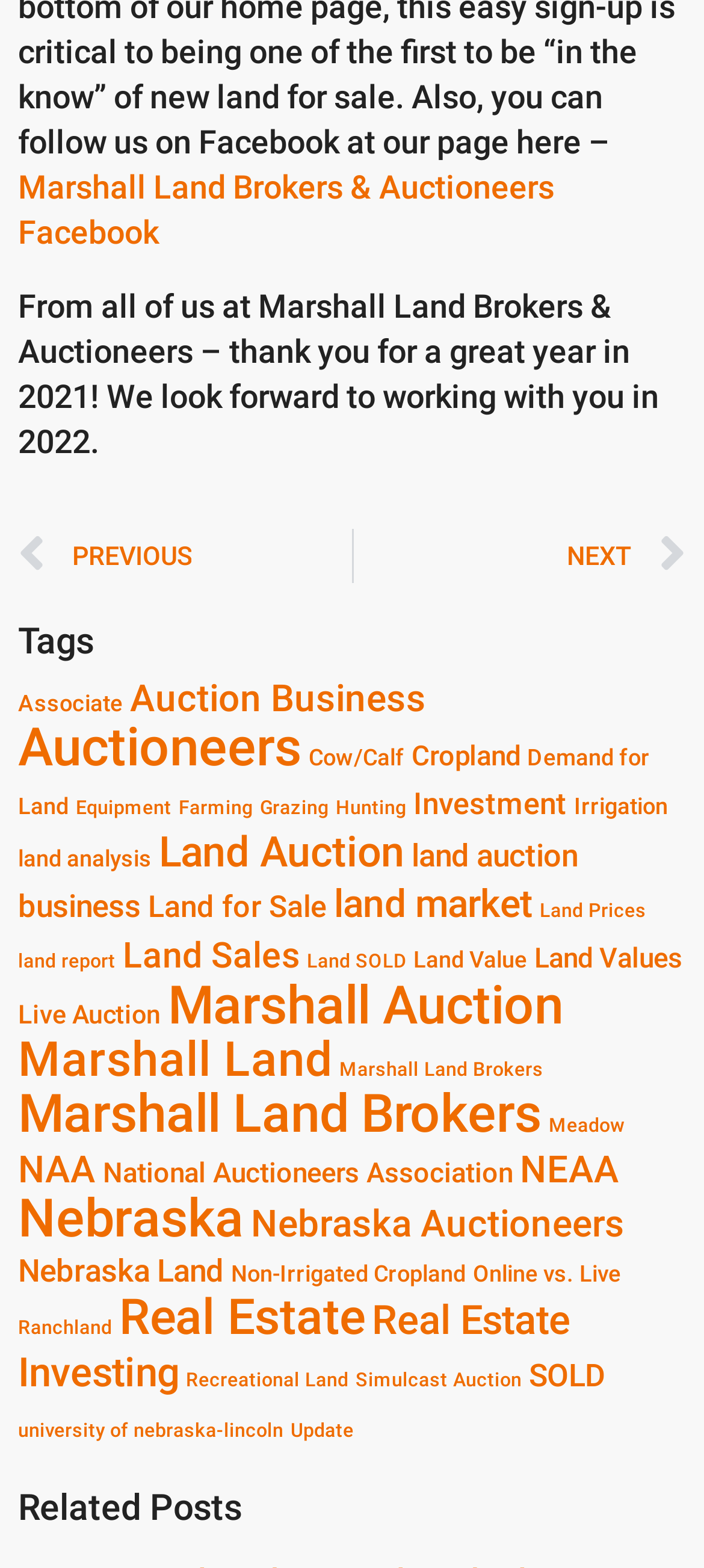Provide a brief response to the question using a single word or phrase: 
How many items are under the 'Auctioneers' tag?

43 items